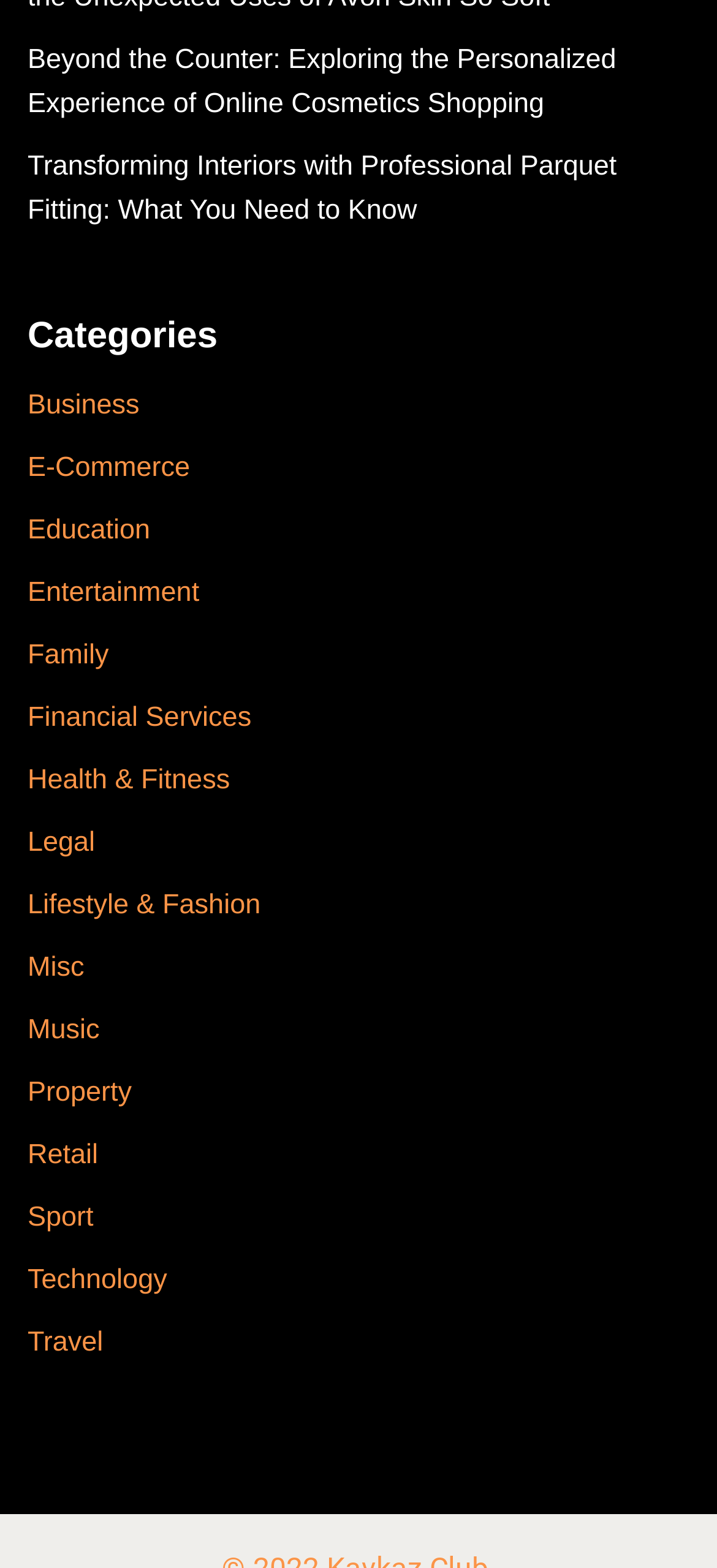Provide the bounding box coordinates of the section that needs to be clicked to accomplish the following instruction: "Visit the 'Velvet & Vinegar' homepage."

None